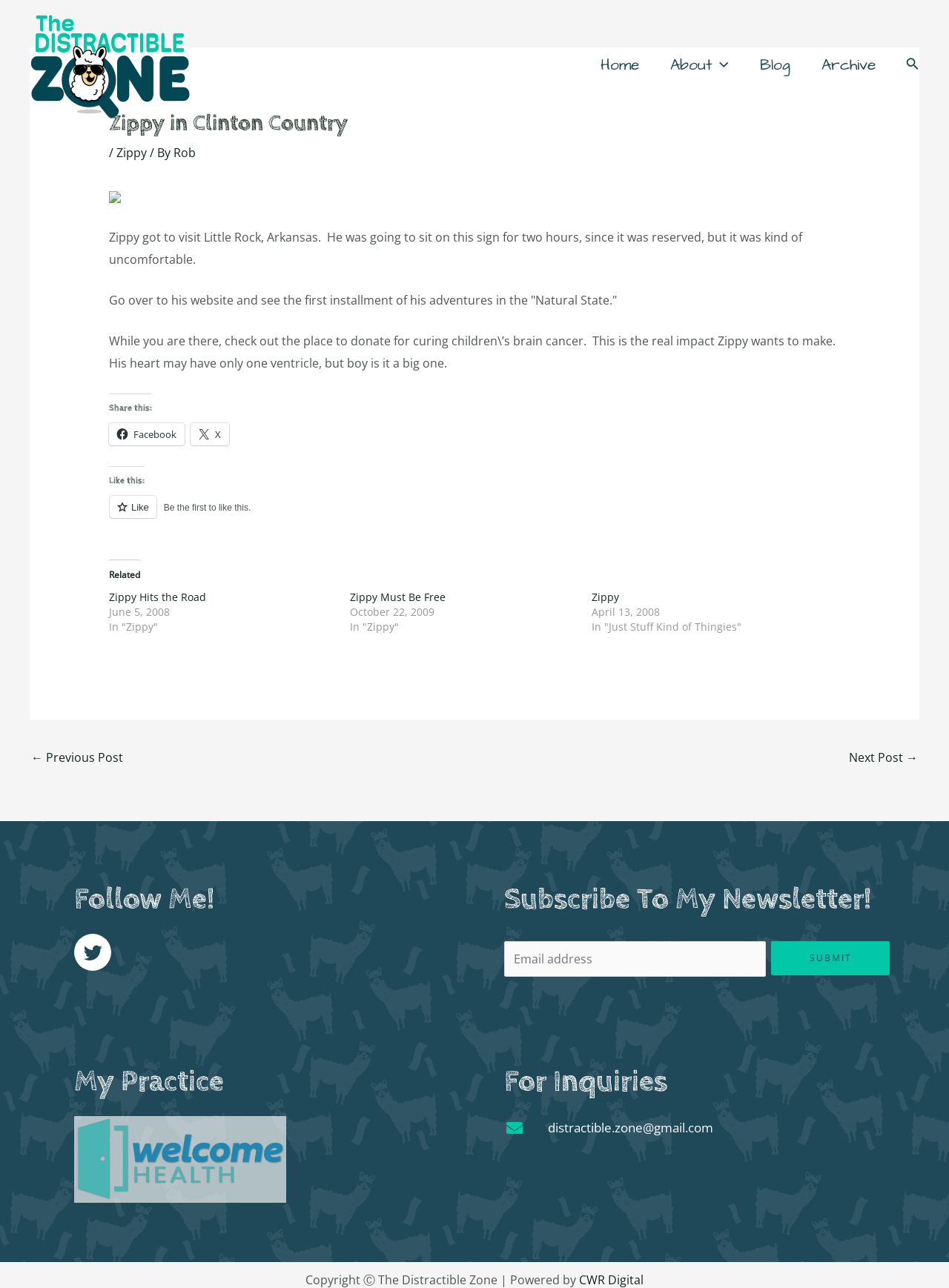Please predict the bounding box coordinates of the element's region where a click is necessary to complete the following instruction: "Search using the search icon". The coordinates should be represented by four float numbers between 0 and 1, i.e., [left, top, right, bottom].

[0.955, 0.043, 0.969, 0.058]